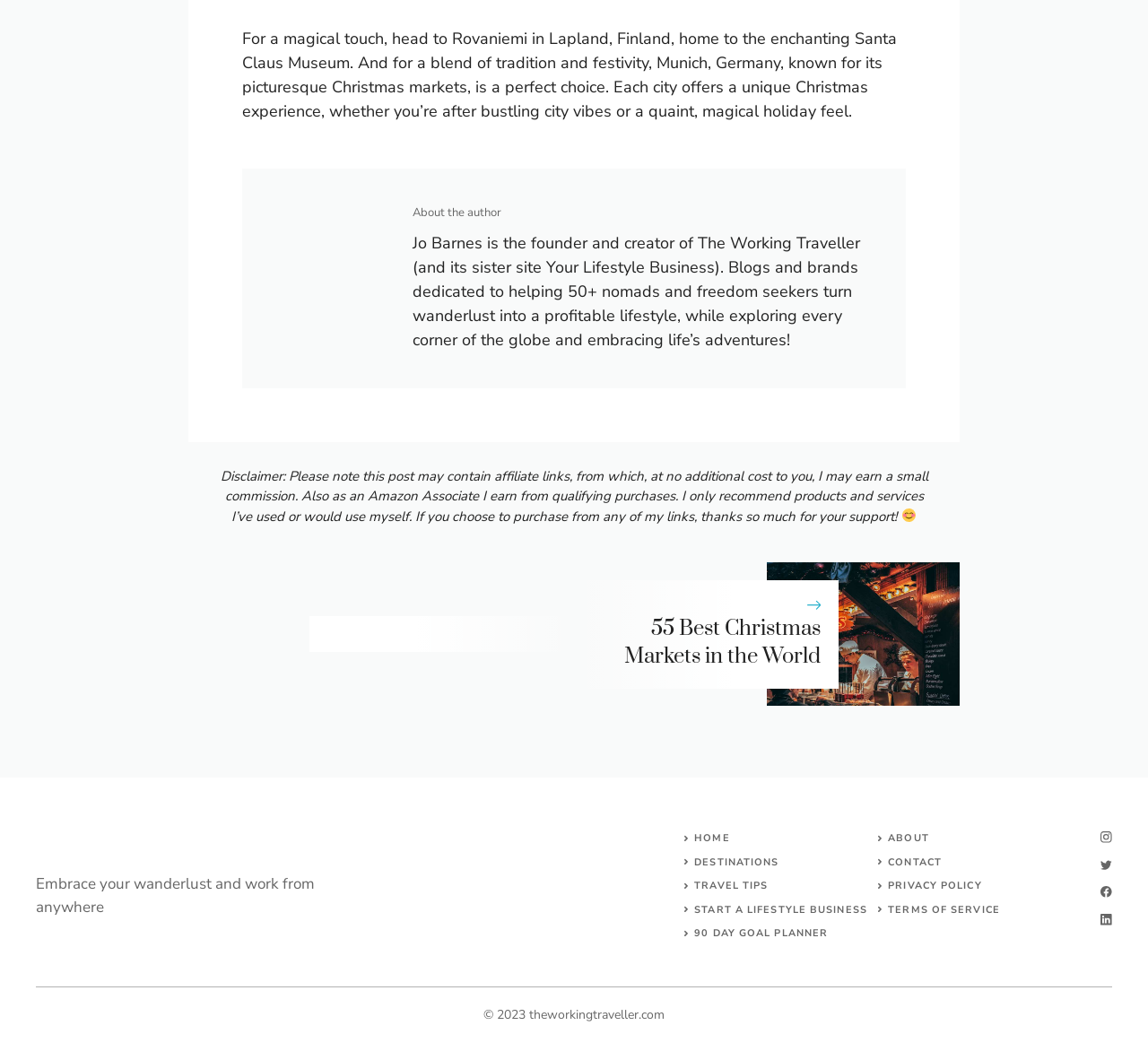Please mark the clickable region by giving the bounding box coordinates needed to complete this instruction: "Click the link to read about the author".

[0.359, 0.193, 0.436, 0.208]